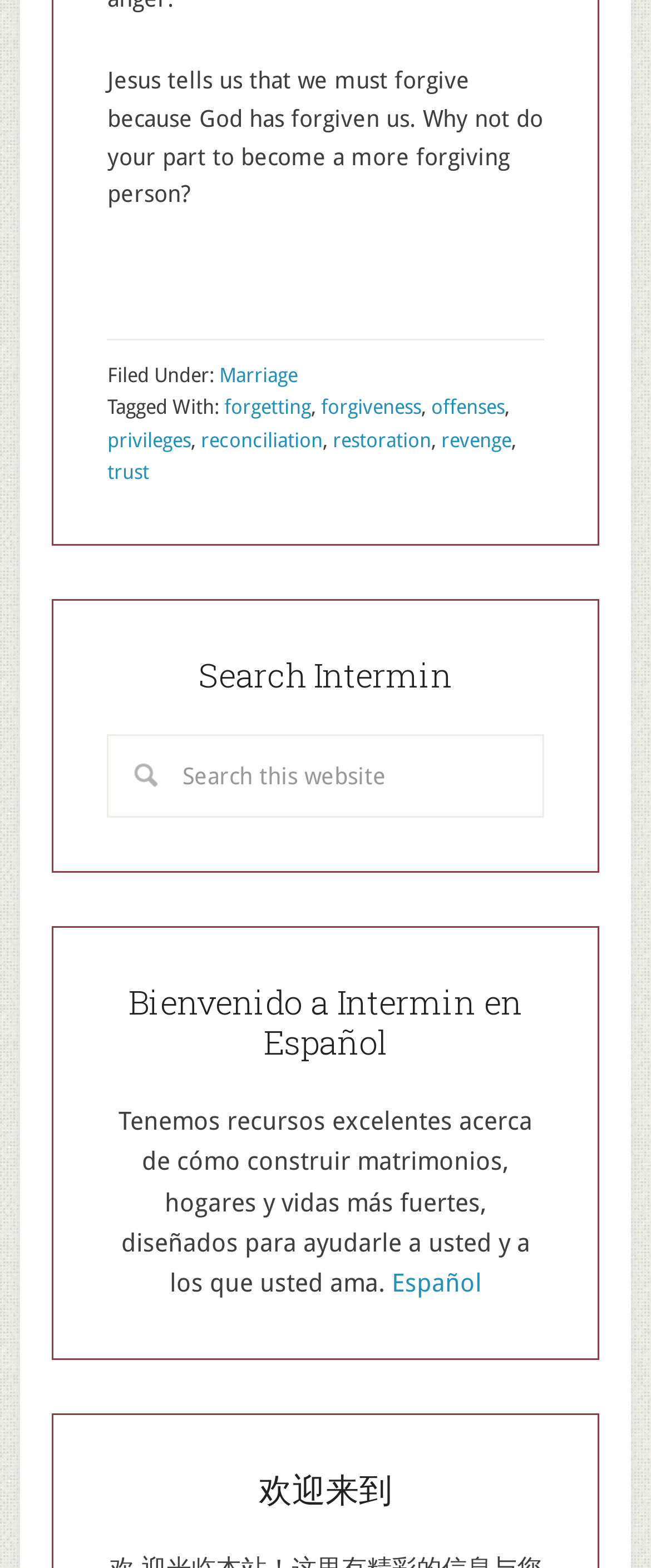Find the bounding box coordinates for the element described here: "reconciliation".

[0.308, 0.273, 0.495, 0.288]